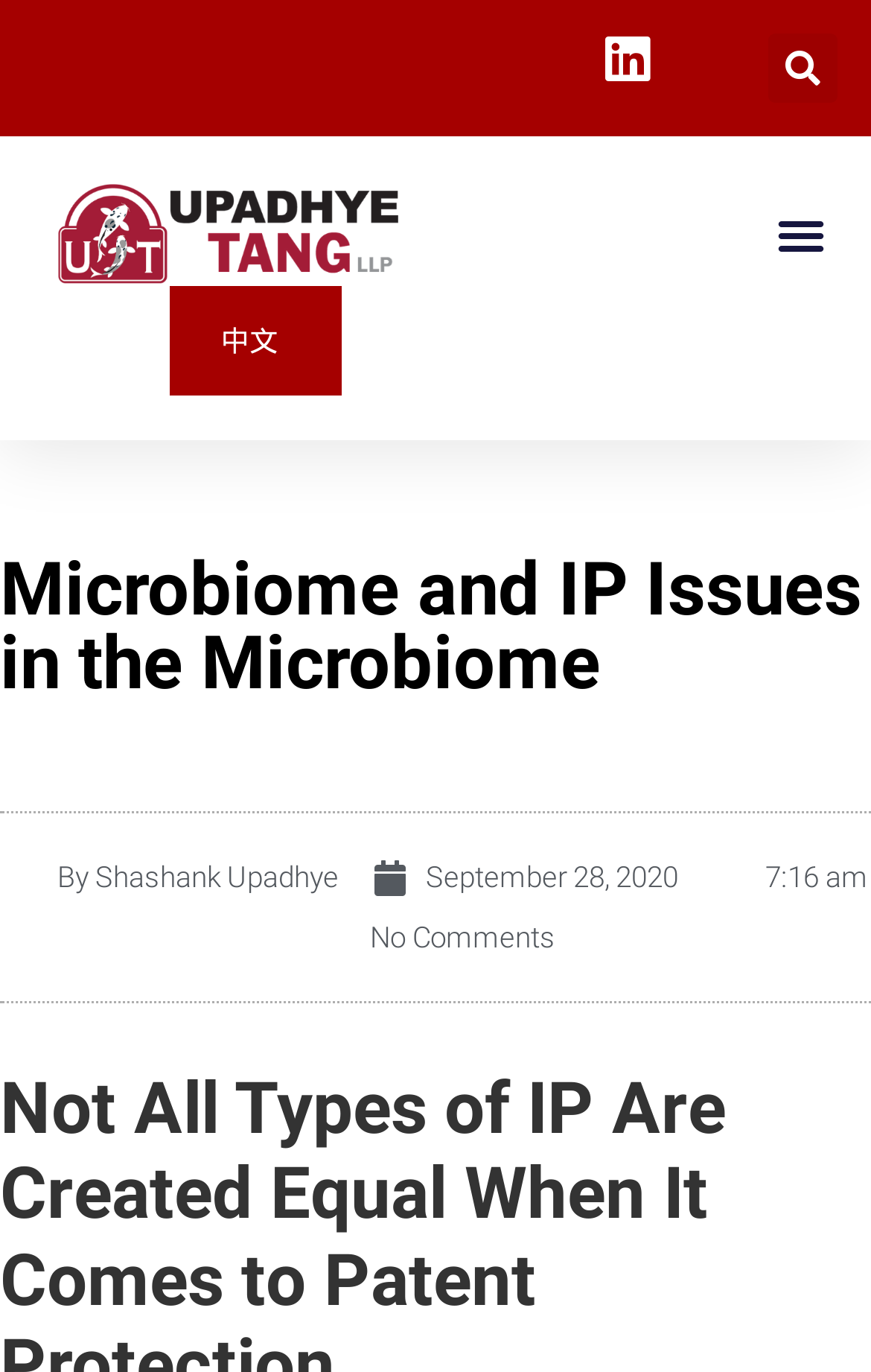How many comments are there on the article?
Provide an in-depth and detailed explanation in response to the question.

I found the number of comments by looking at the link element with the text 'No Comments' which is located below the publication date and time.